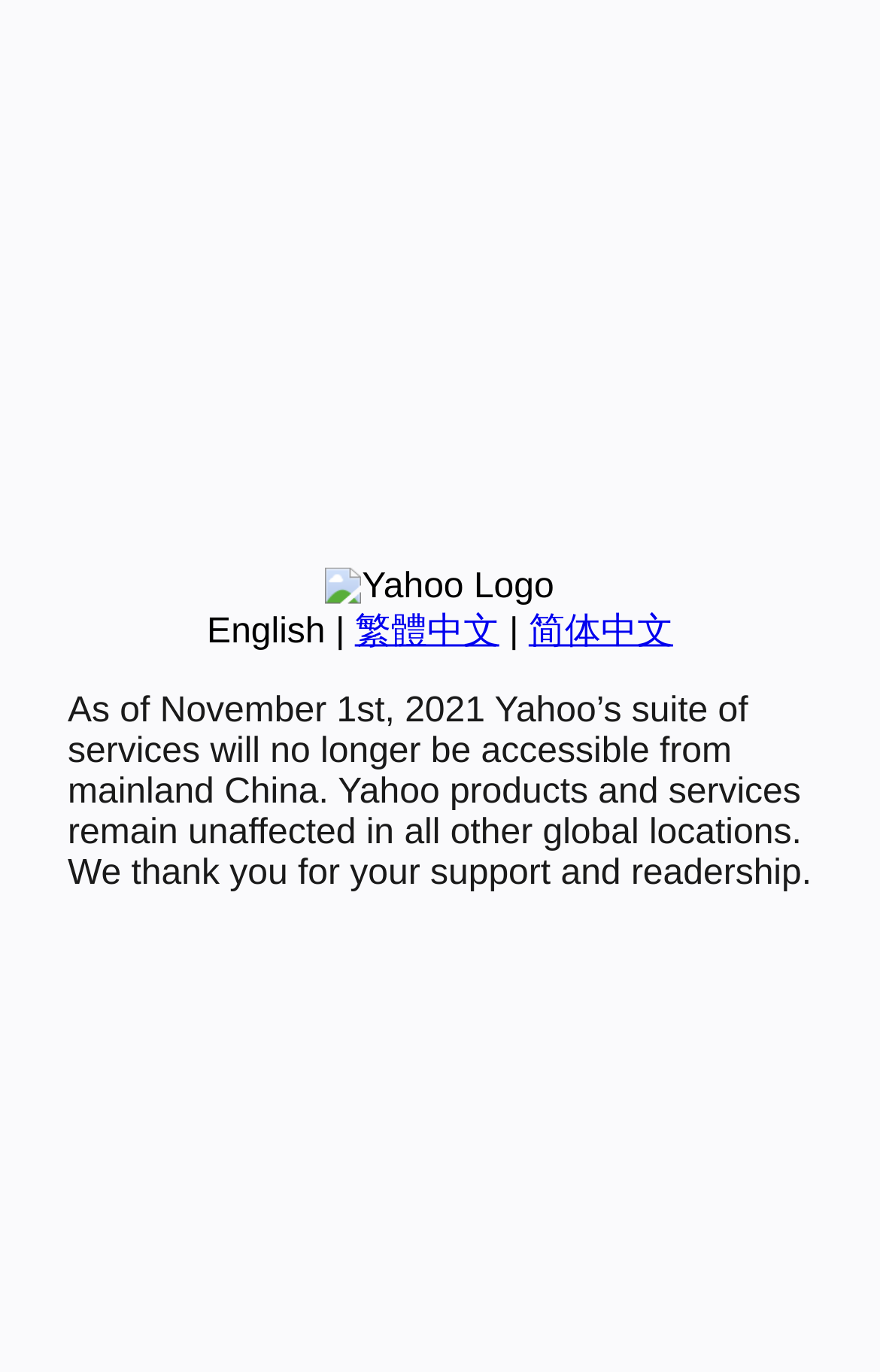Based on the element description, predict the bounding box coordinates (top-left x, top-left y, bottom-right x, bottom-right y) for the UI element in the screenshot: English

[0.235, 0.447, 0.37, 0.475]